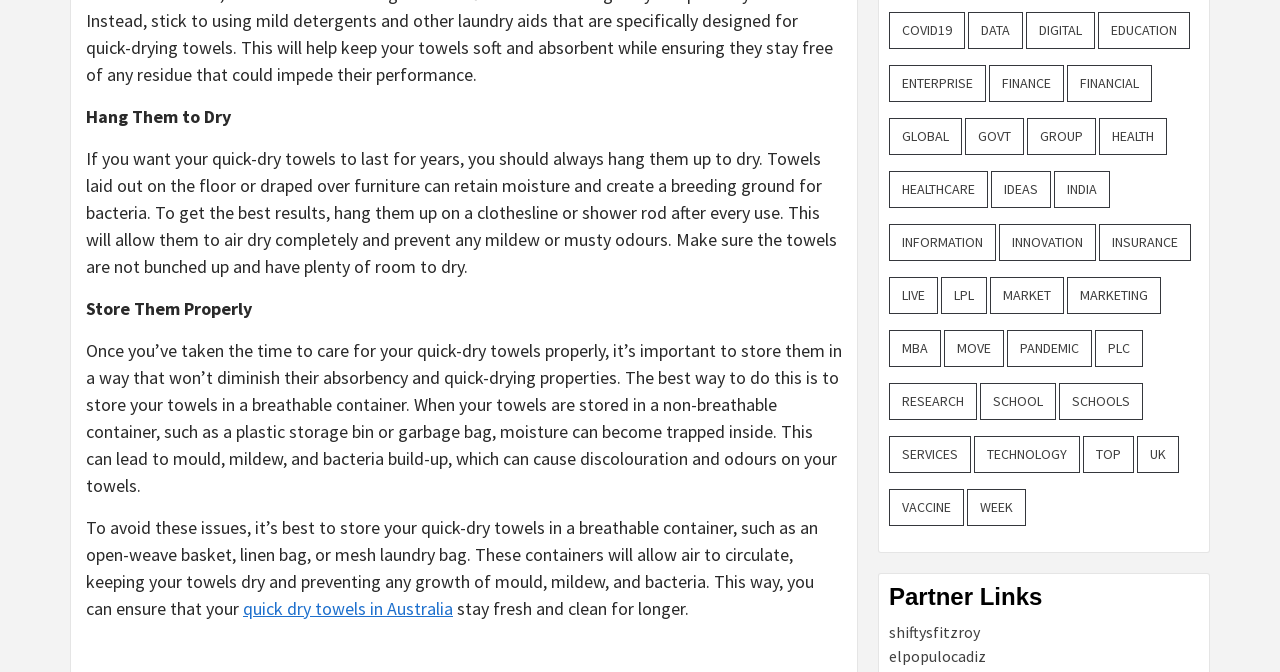Determine the bounding box coordinates for the UI element described. Format the coordinates as (top-left x, top-left y, bottom-right x, bottom-right y) and ensure all values are between 0 and 1. Element description: elpopulocadiz

[0.695, 0.962, 0.77, 0.992]